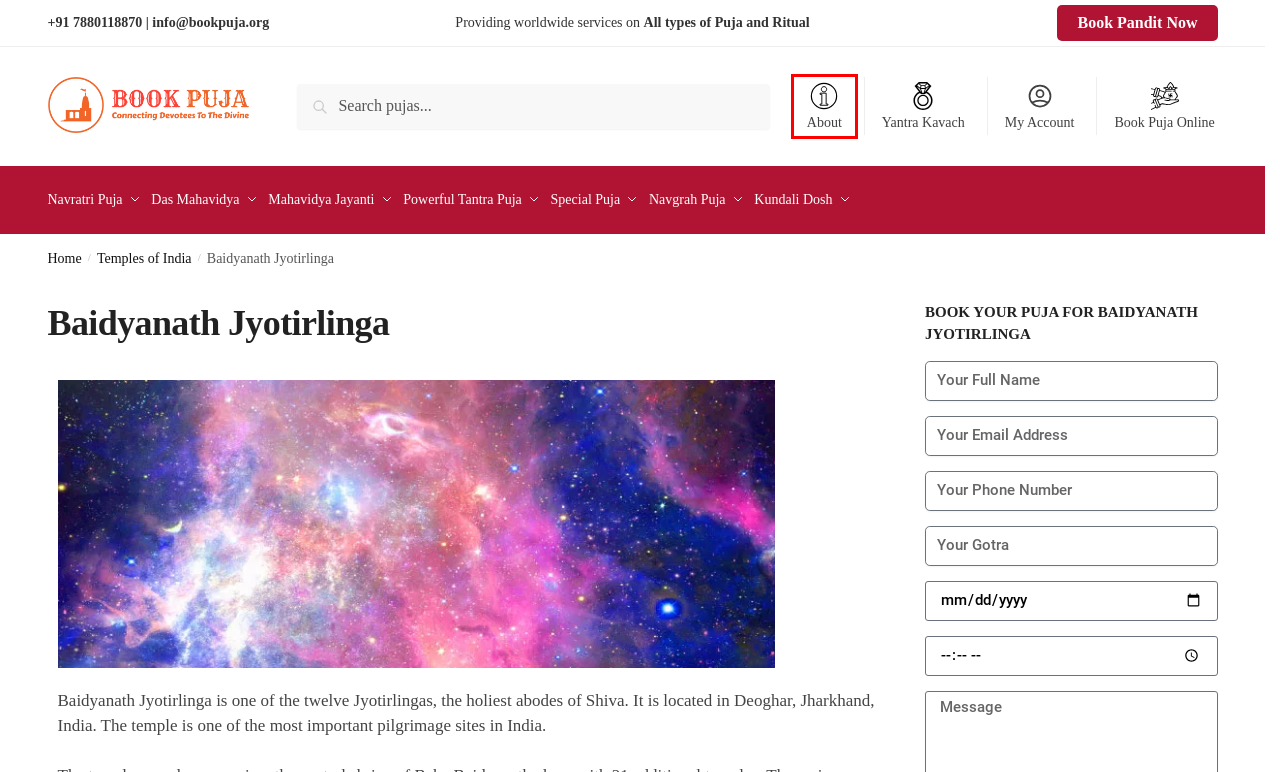You are given a screenshot of a webpage within which there is a red rectangle bounding box. Please choose the best webpage description that matches the new webpage after clicking the selected element in the bounding box. Here are the options:
A. About Bookpuja.org - Your Trusted Platform For Online Pujas
B. Yantra Kavach - Book Puja Seva
C. Book Puja Online - Simplified Hindu Rituals & Temple Visits
D. Puja Vidhi - Book Puja Seva
E. My Account - Book Puja Seva
F. Trimbakeshwar Temple - Book Puja Seva
G. Trusted Home Visit Pujas - Convenient & Personalized Rituals
H. Temples Of India - Book Puja Seva

A